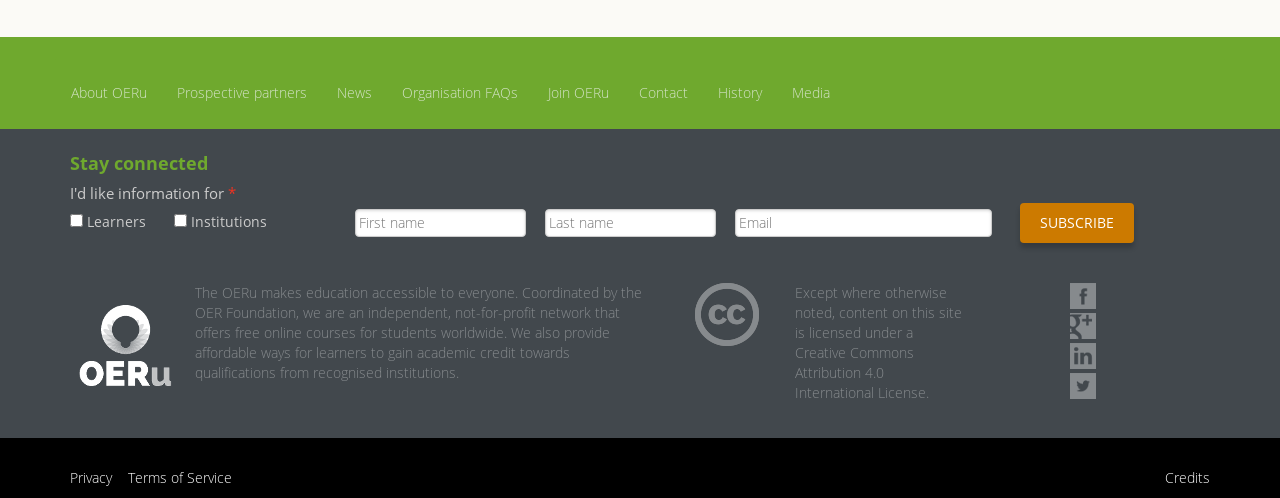Using the provided element description: "alt="Open Education Resources university"", determine the bounding box coordinates of the corresponding UI element in the screenshot.

[0.043, 0.682, 0.153, 0.72]